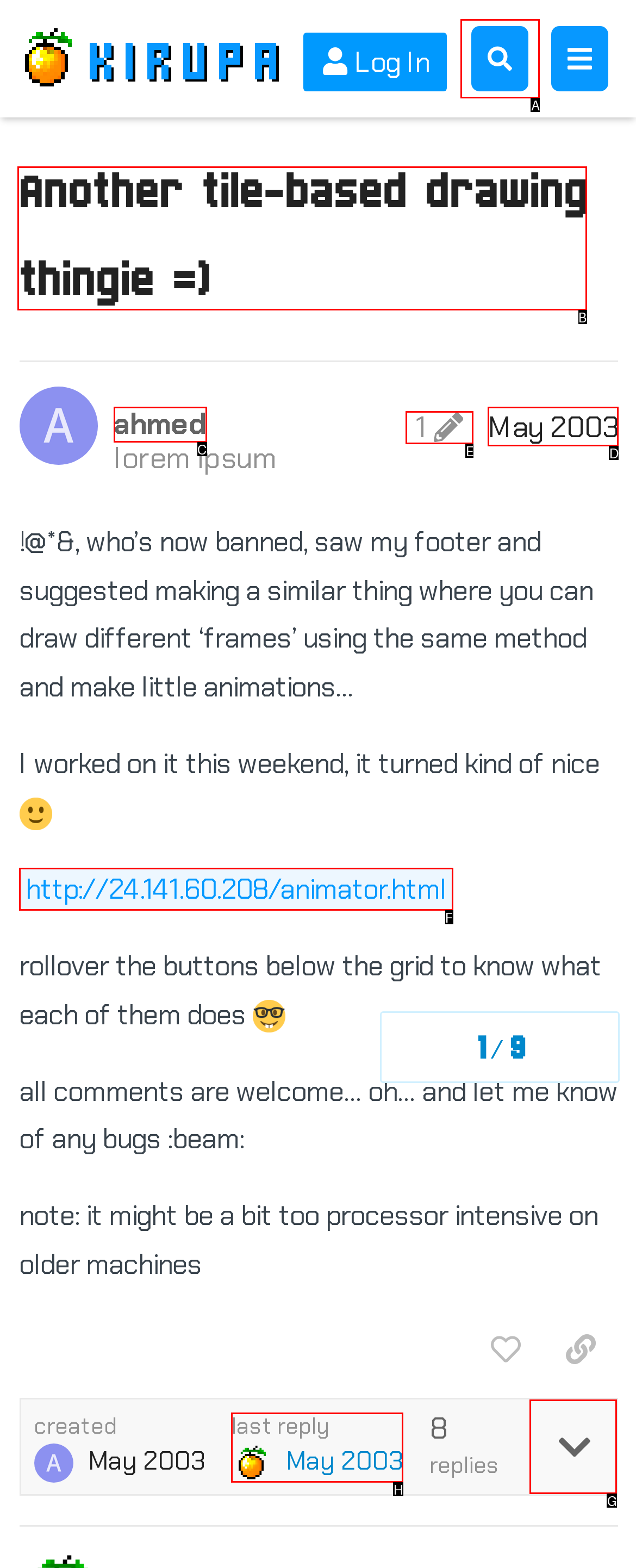Identify the UI element that best fits the description: Another tile-based drawing thingie =)
Respond with the letter representing the correct option.

B